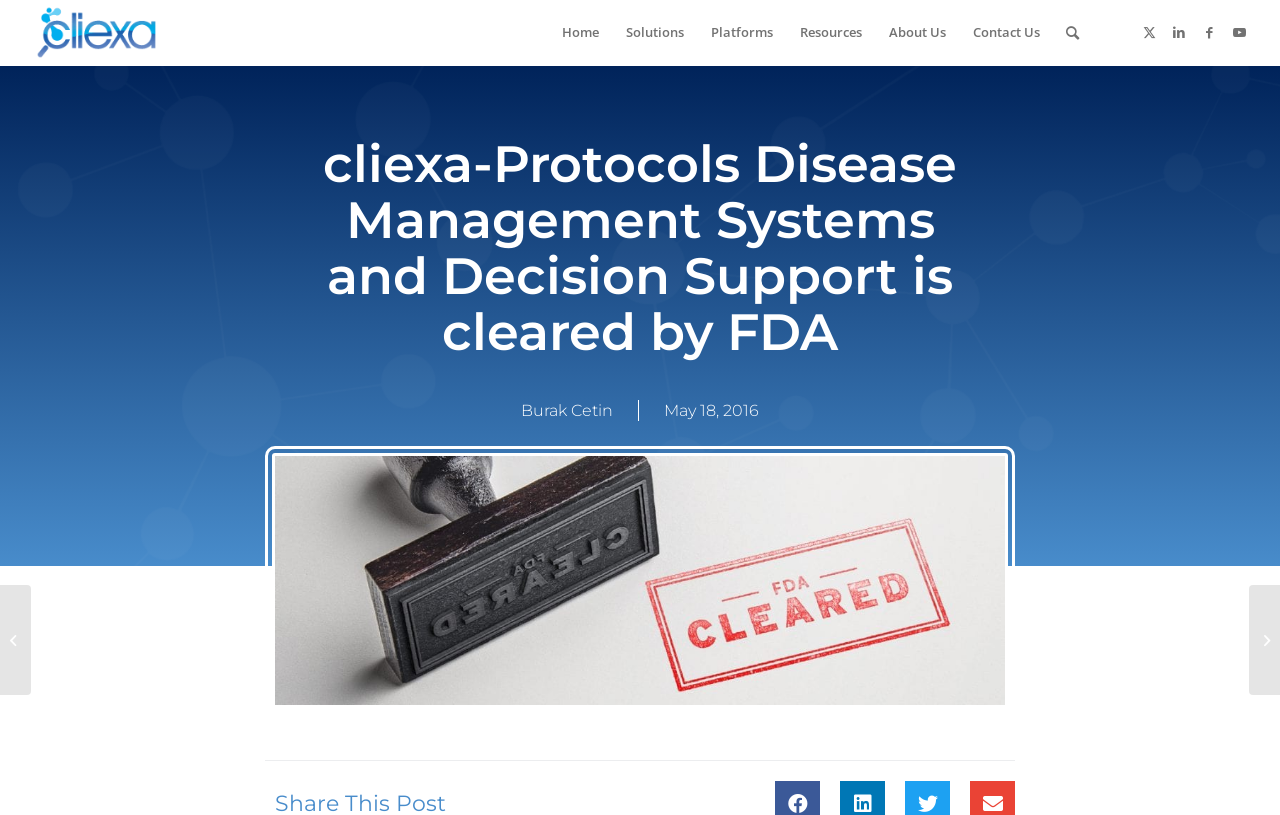From the screenshot, find the bounding box of the UI element matching this description: "aria-label="cliexa"". Supply the bounding box coordinates in the form [left, top, right, bottom], each a float between 0 and 1.

[0.02, 0.0, 0.131, 0.08]